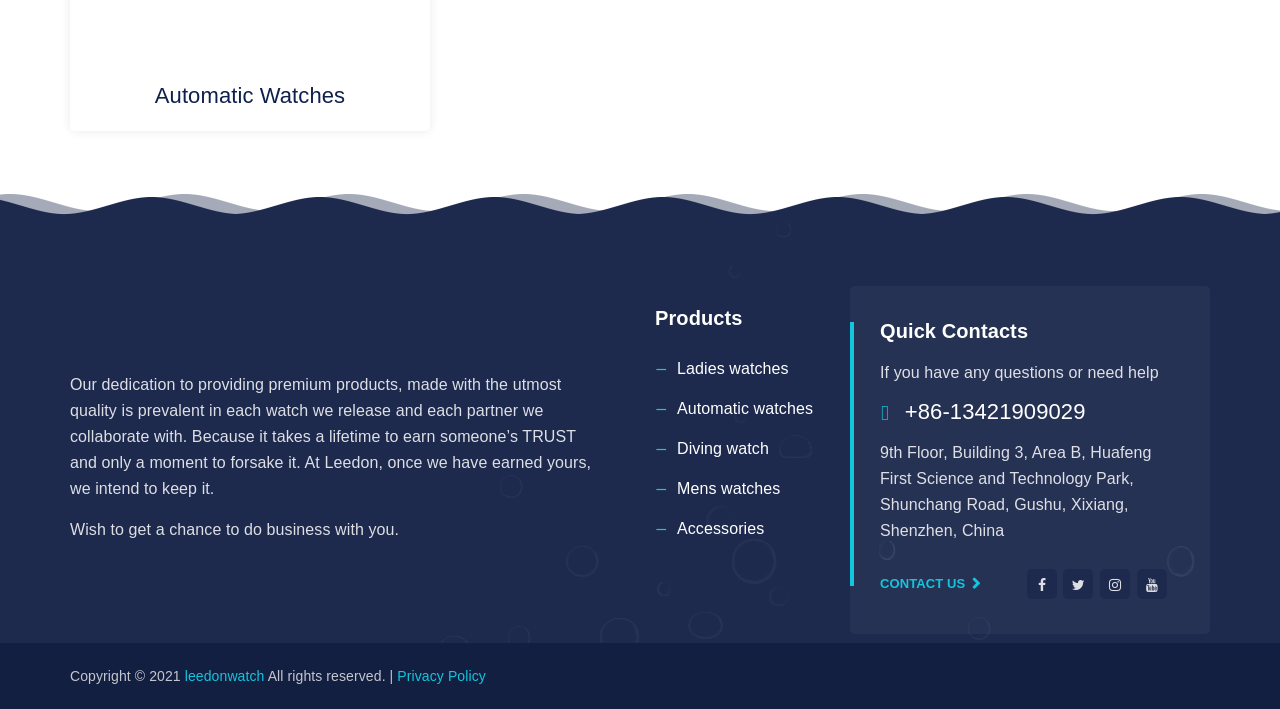Please specify the bounding box coordinates of the region to click in order to perform the following instruction: "Read Privacy Policy".

[0.31, 0.942, 0.38, 0.965]